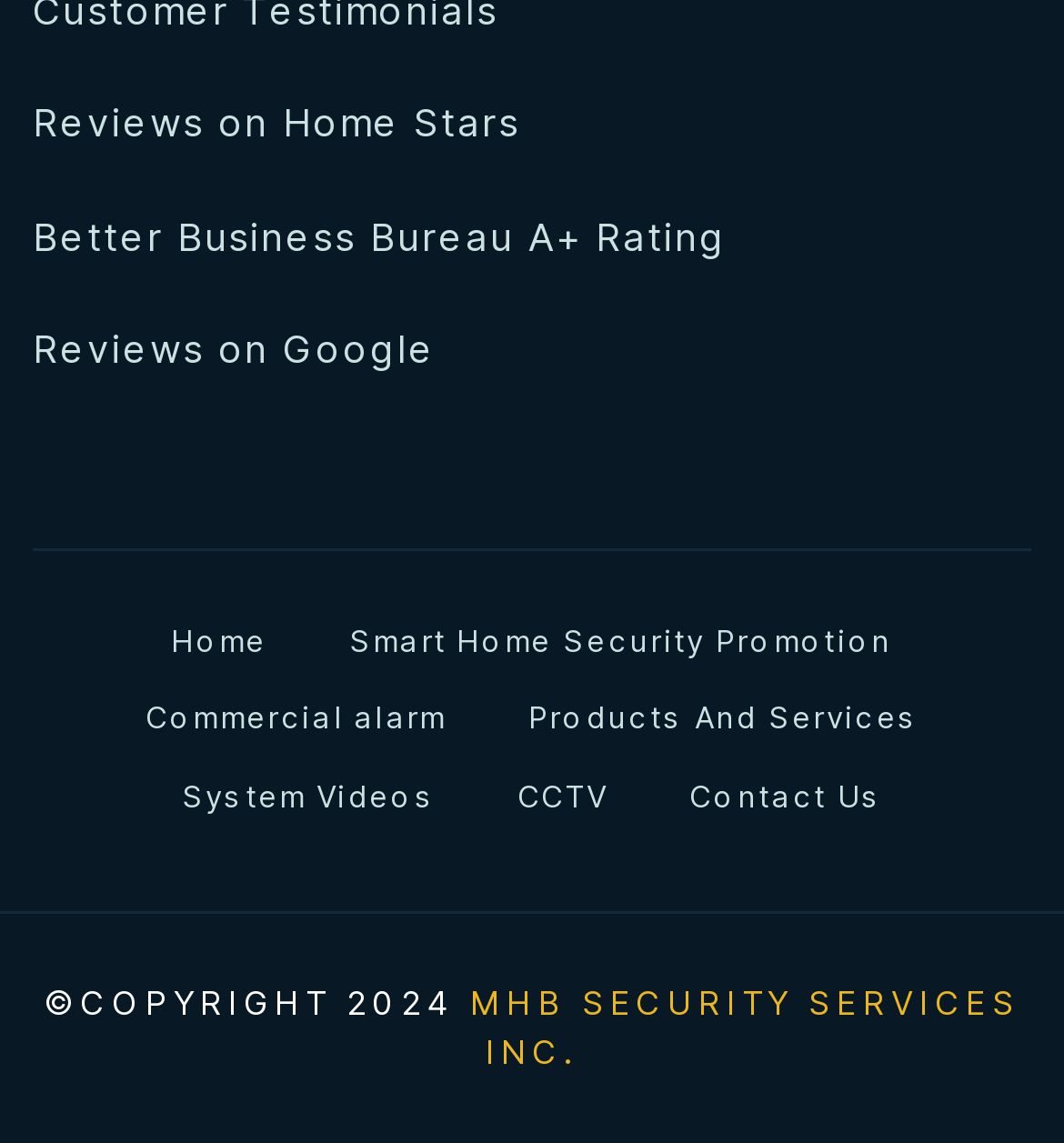Could you determine the bounding box coordinates of the clickable element to complete the instruction: "Check the Better Business Bureau A+ Rating"? Provide the coordinates as four float numbers between 0 and 1, i.e., [left, top, right, bottom].

[0.031, 0.185, 0.683, 0.227]